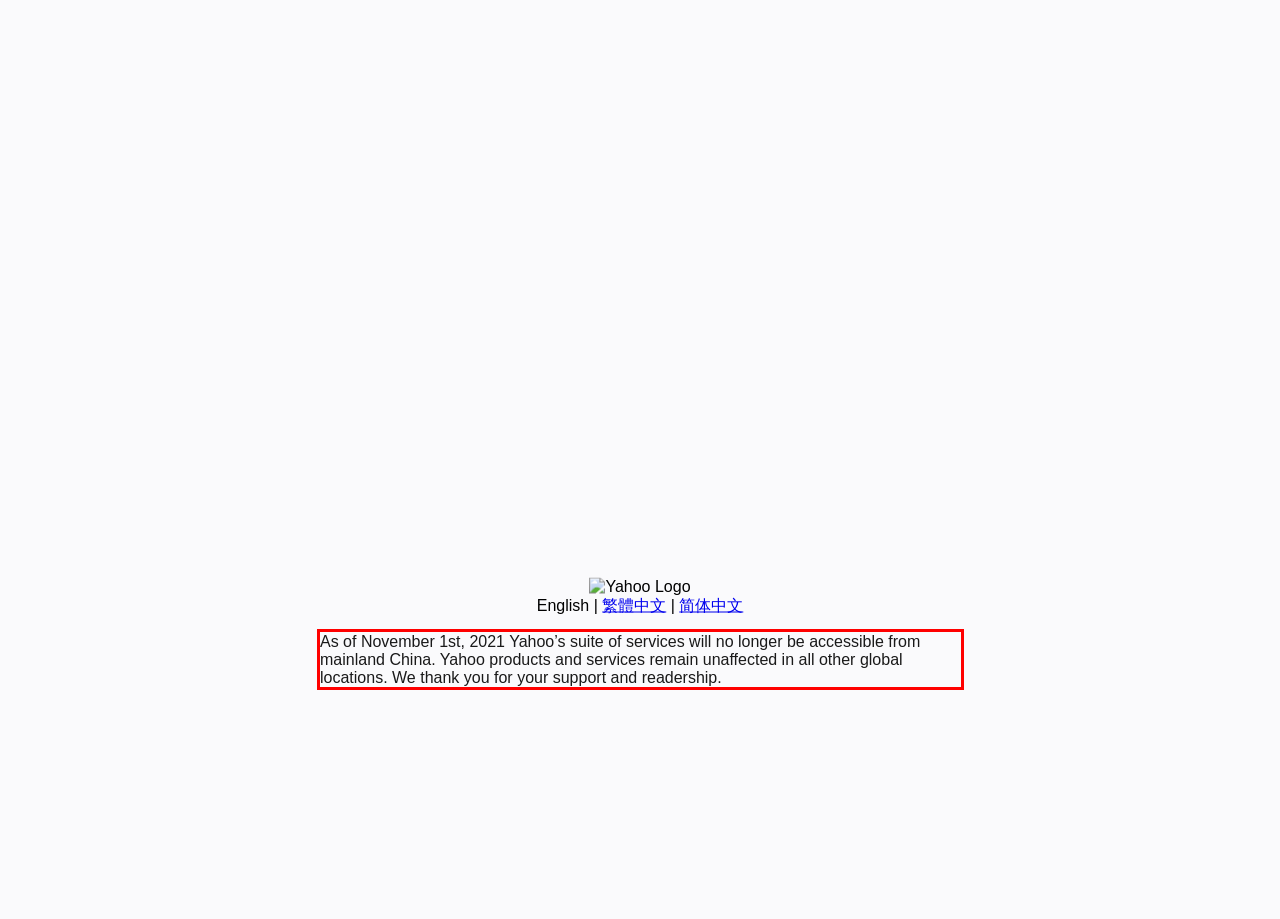Given the screenshot of the webpage, identify the red bounding box, and recognize the text content inside that red bounding box.

As of November 1st, 2021 Yahoo’s suite of services will no longer be accessible from mainland China. Yahoo products and services remain unaffected in all other global locations. We thank you for your support and readership.